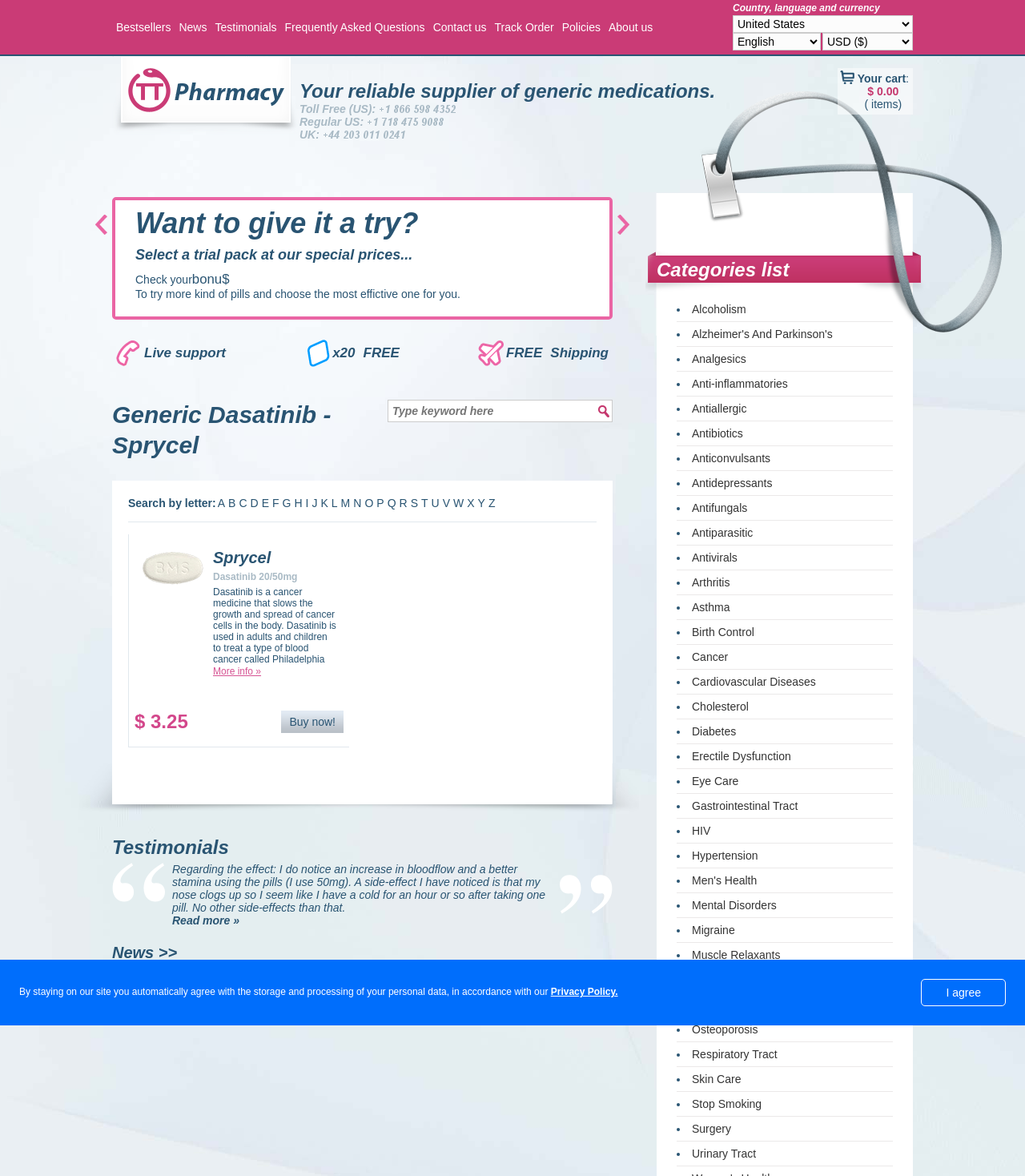Identify the bounding box for the described UI element: "parent_node: Powered by Pressbooks title="Pressbooks"".

None